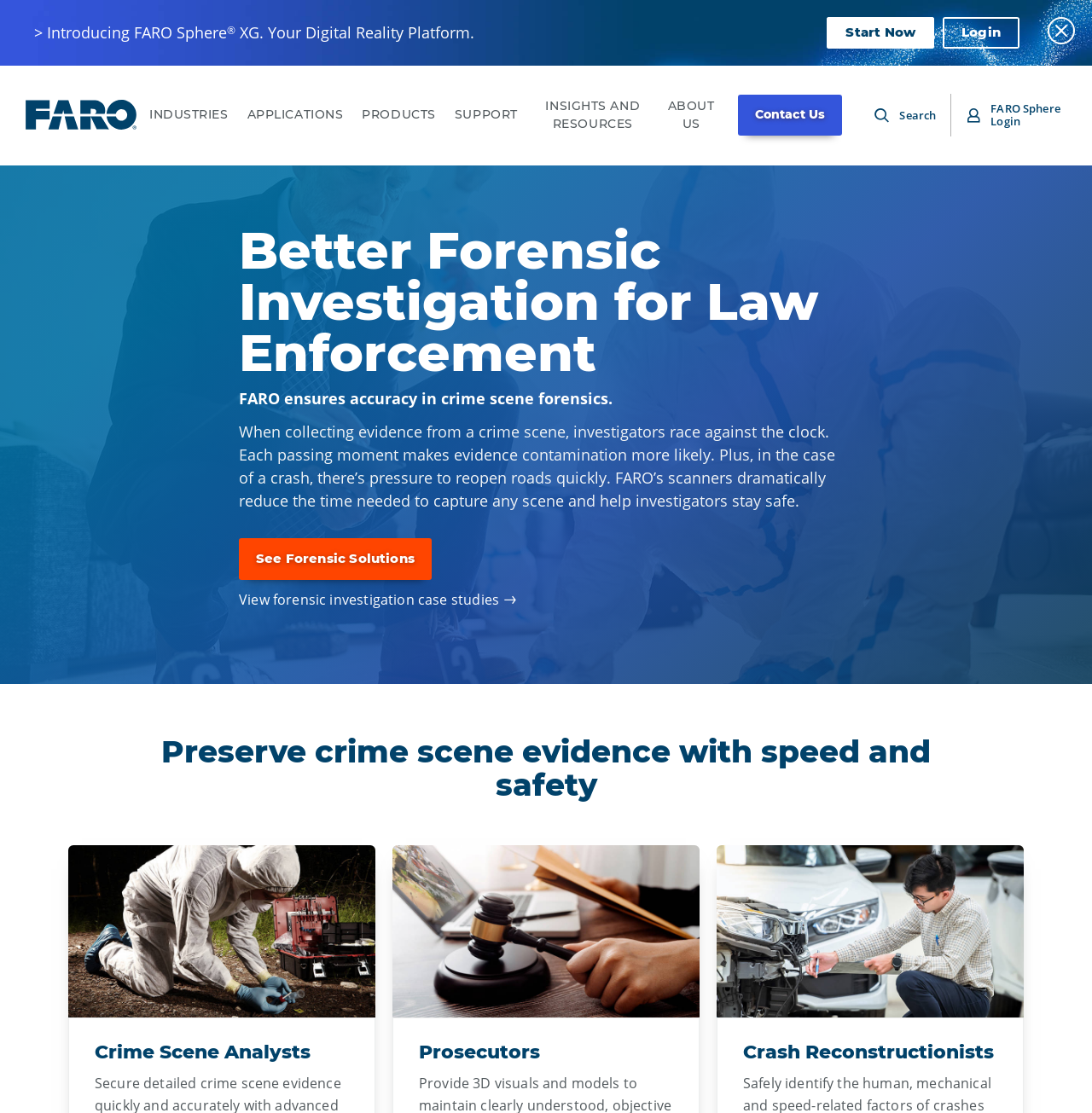Provide the bounding box coordinates of the HTML element this sentence describes: "parent_node: Crime Scene Analysts". The bounding box coordinates consist of four float numbers between 0 and 1, i.e., [left, top, right, bottom].

[0.062, 0.759, 0.344, 0.914]